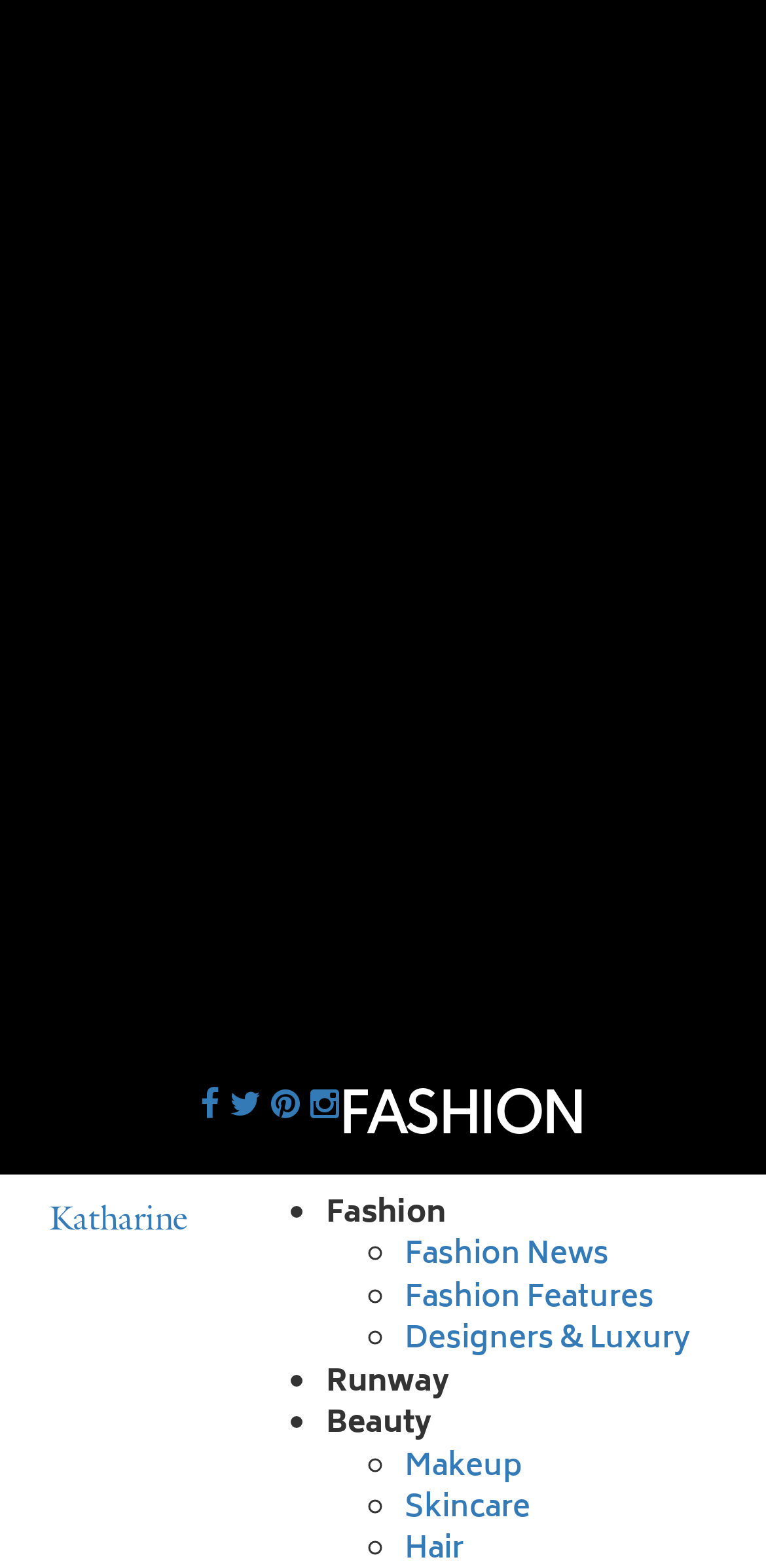How many subcategories are there under Beauty?
Examine the image and give a concise answer in one word or a short phrase.

2